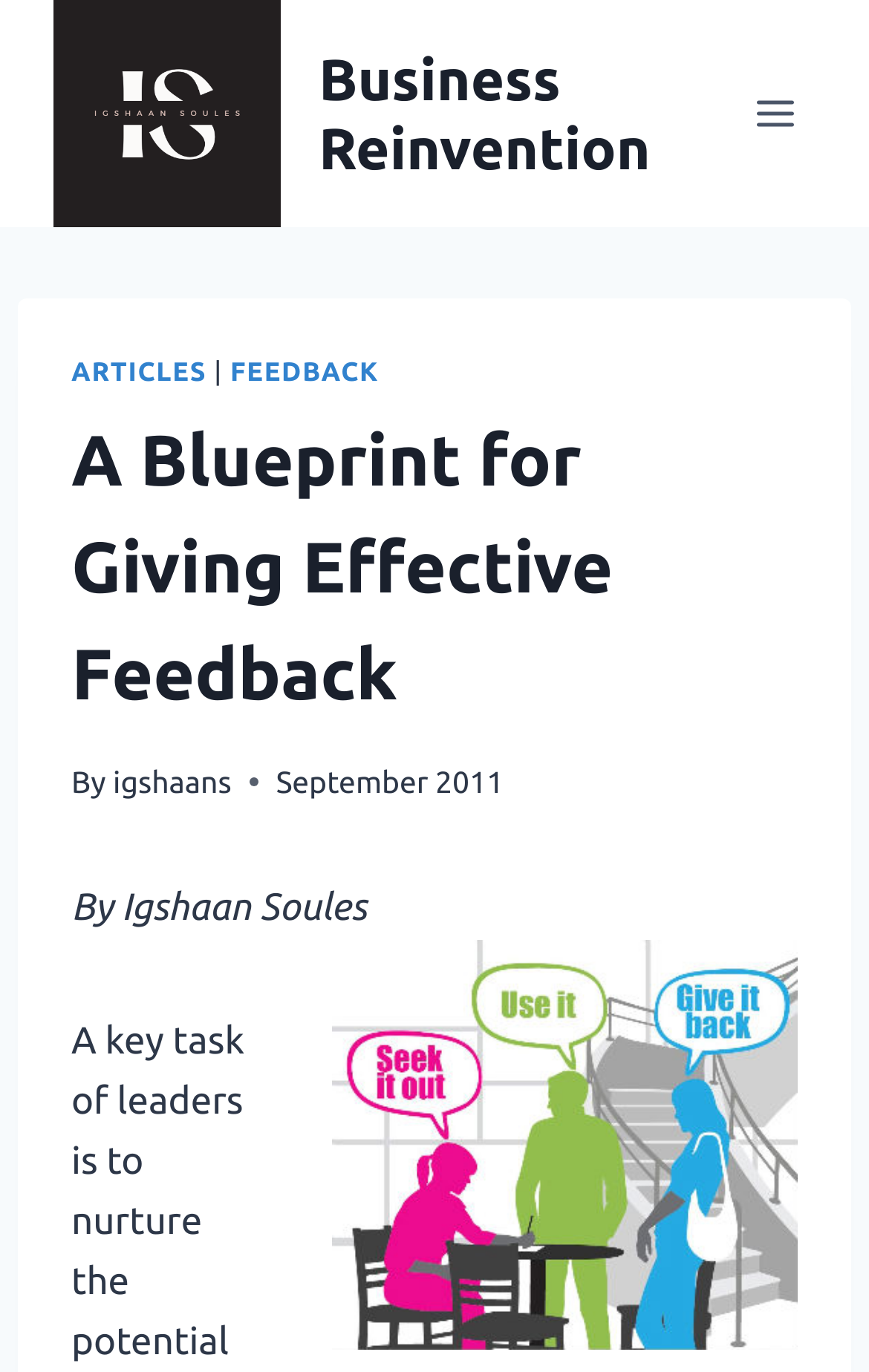Detail the features and information presented on the webpage.

The webpage is about "A Blueprint for Giving Effective Feedback" and is part of the "Business Reinvention" series. At the top left, there is a link to "Business Reinvention" accompanied by a small image with the same name. To the right of this link, there is a button to "Open menu". 

When the menu is expanded, a header section appears below the top section. This header section contains several links, including "ARTICLES" and "FEEDBACK", separated by a vertical line. Below these links, there is a heading that repeats the title "A Blueprint for Giving Effective Feedback". 

Under the heading, there is a byline that reads "By igshaans" with the date "September 2011" next to it. Below the byline, there is a text "By Igshaan Soules" and a large image that takes up most of the bottom half of the page, with the same title as the webpage.